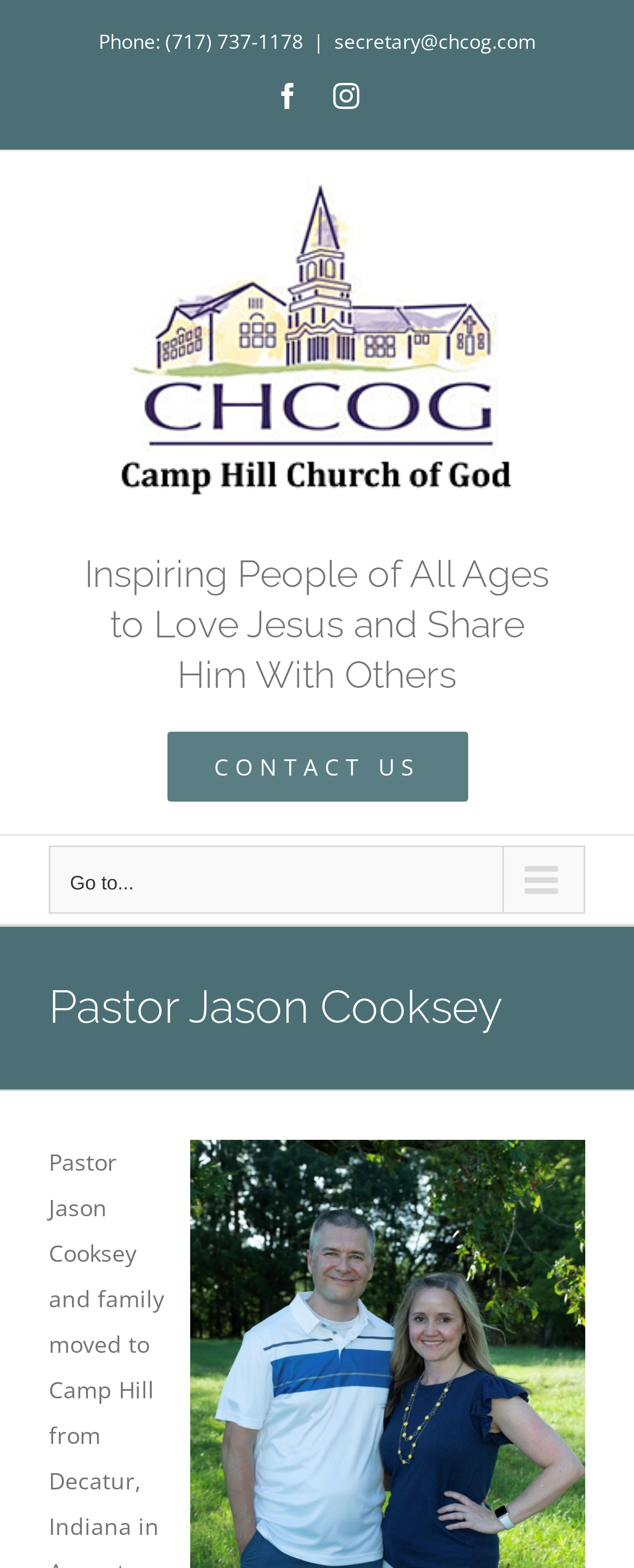Please answer the following question using a single word or phrase: What is the email address of the secretary?

secretary@chcog.com